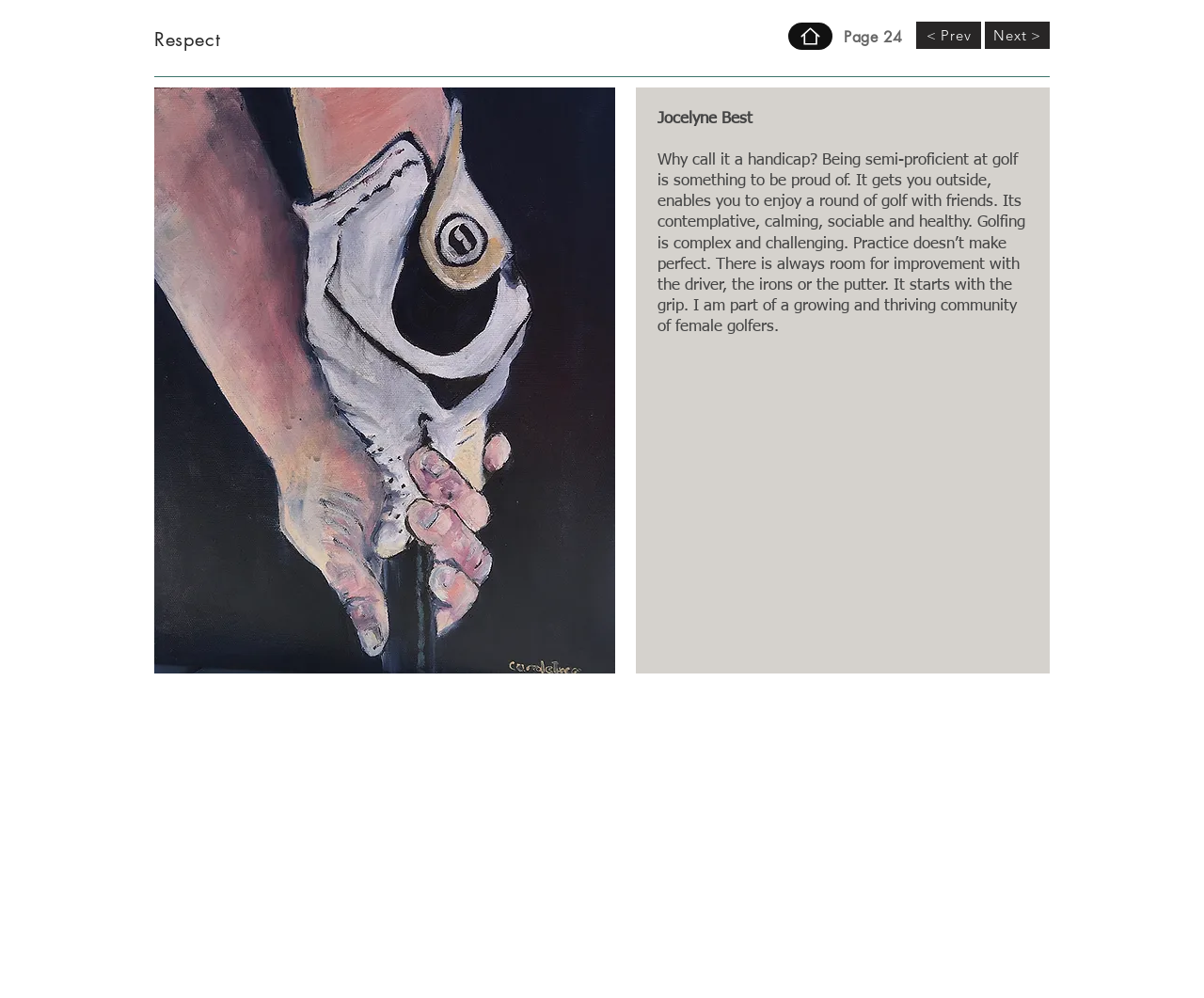Summarize the webpage with intricate details.

The webpage is titled "p24 | Mysite" and has a main section that occupies most of the page. At the top of the main section, there are three headings: "Respect" on the left, "Home" in the middle, and "Page 24" on the right. Below these headings, there are two links: "< Prev" on the left and "Next >" on the right.

Below the links, there is a large image that takes up about half of the main section's width, displaying a picture related to the content. To the right of the image, there are two blocks of text. The first block is a short line of text that reads "Jocelyne Best". The second block is a longer paragraph that discusses the benefits of golfing, including its social, calming, and healthy aspects, as well as the challenges of improving one's game.

Overall, the webpage appears to be a blog or article page, with a focus on golfing and a personal anecdote or reflection.